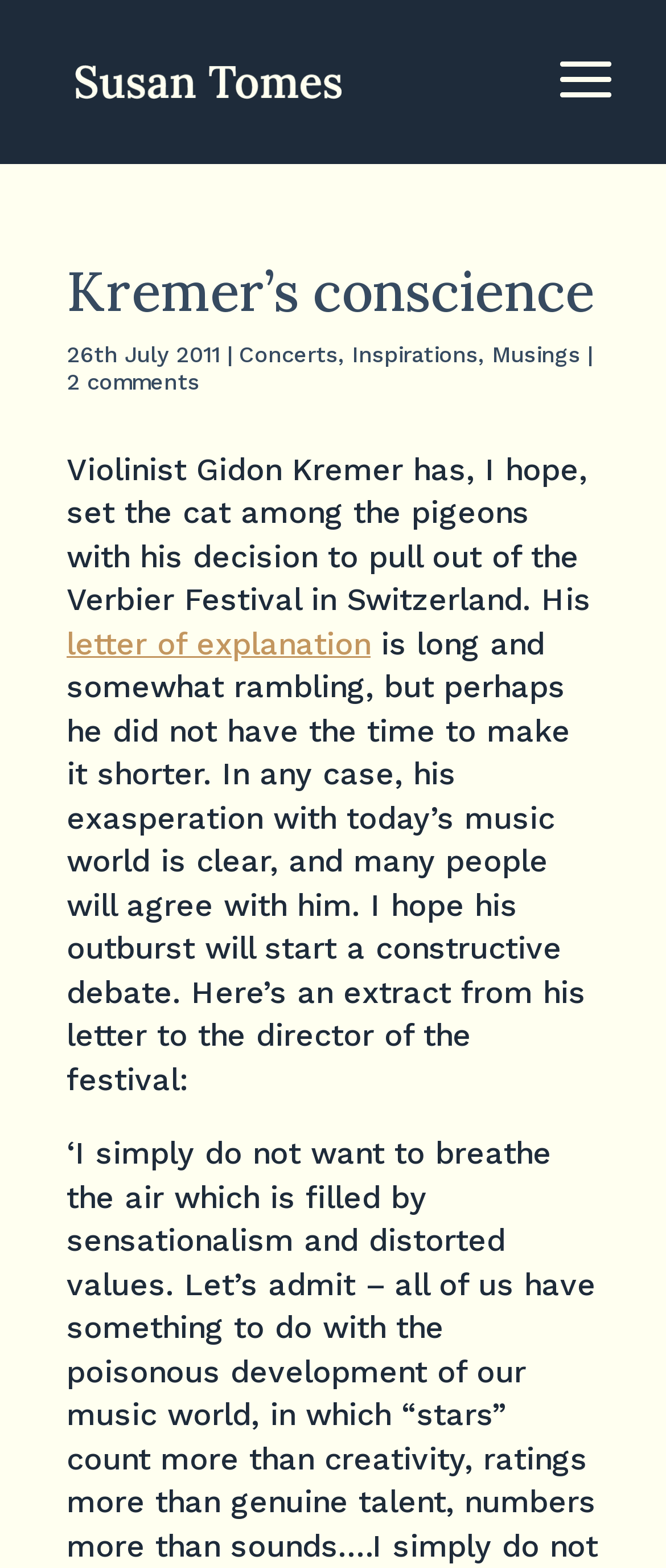Identify the bounding box coordinates for the UI element described as follows: "alt="Susan Tomes"". Ensure the coordinates are four float numbers between 0 and 1, formatted as [left, top, right, bottom].

[0.113, 0.041, 0.513, 0.061]